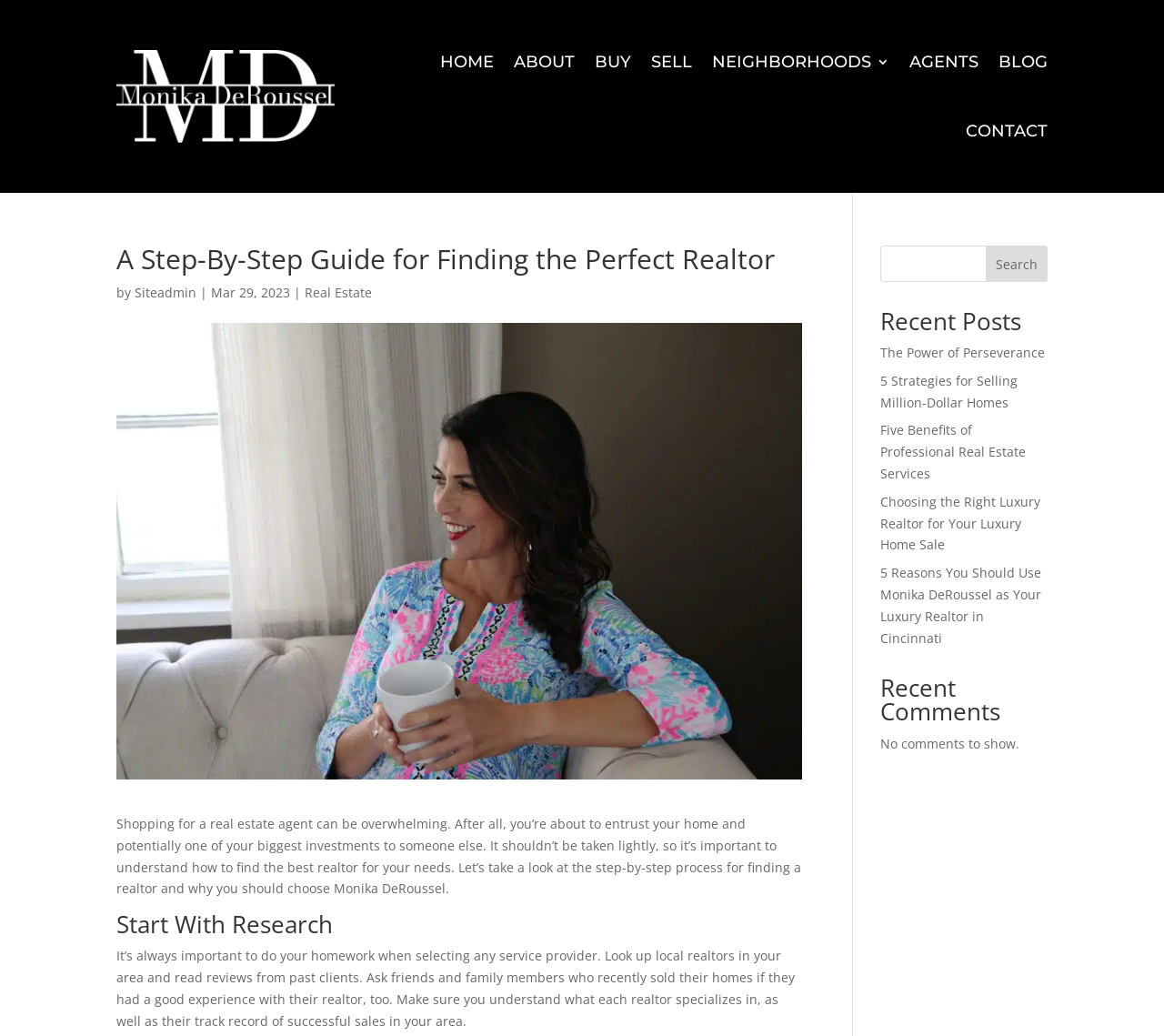Use a single word or phrase to respond to the question:
What is the author of the article?

Siteadmin